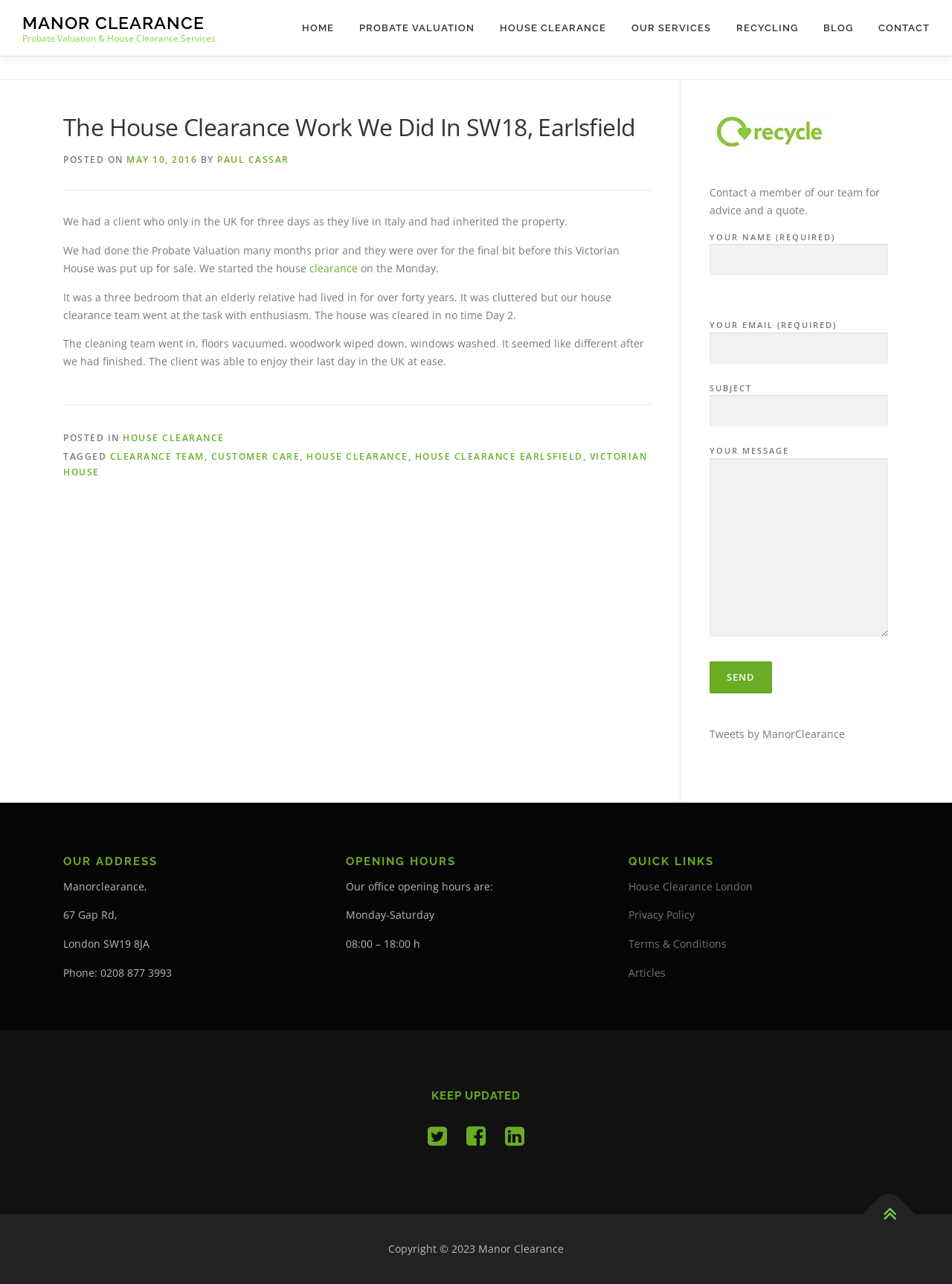Provide the bounding box coordinates for the UI element that is described as: "Send Us Your Thoughts".

[0.651, 0.118, 0.792, 0.143]